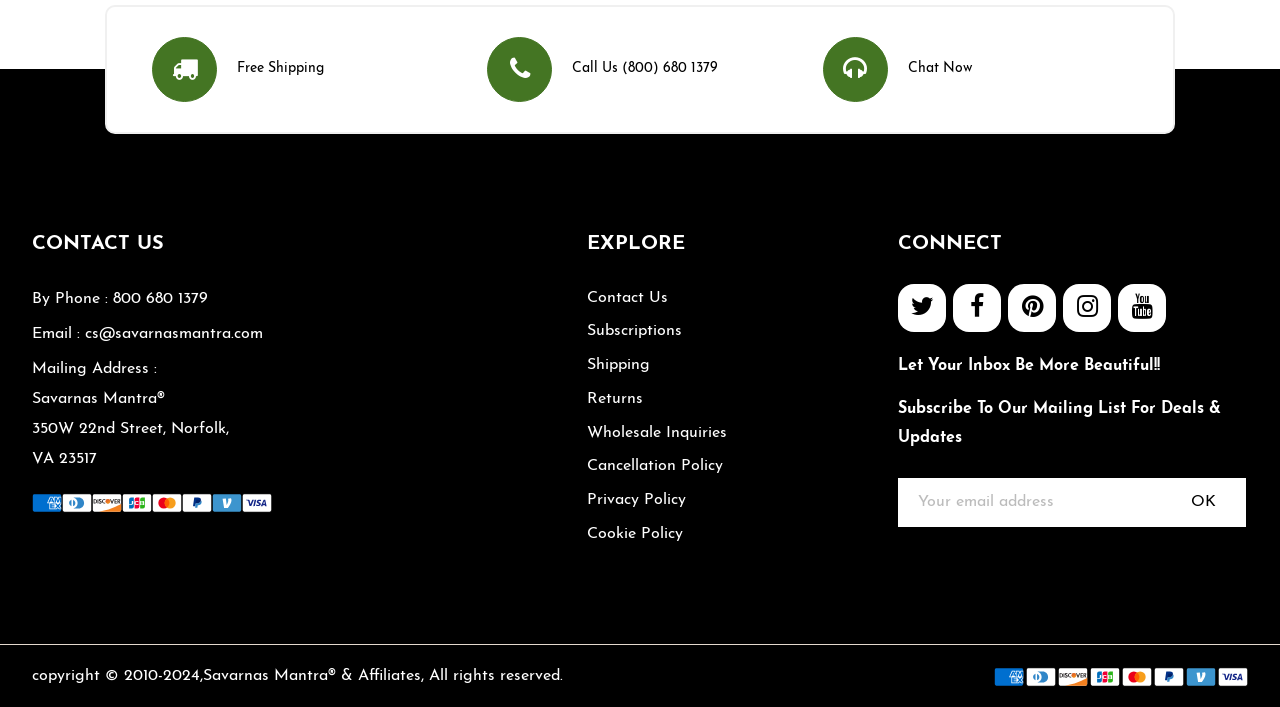Identify the coordinates of the bounding box for the element that must be clicked to accomplish the instruction: "Chat with us now".

[0.709, 0.086, 0.759, 0.107]